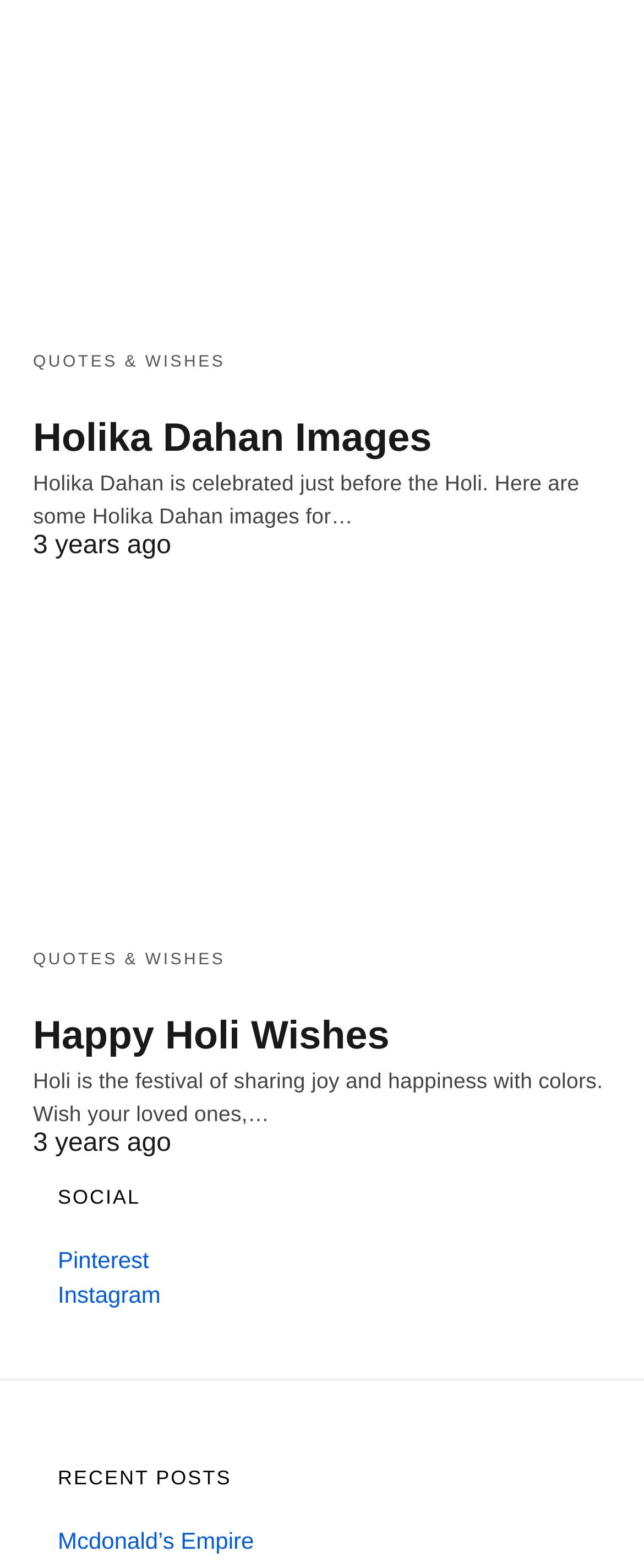What is the topic of the last heading?
Use the screenshot to answer the question with a single word or phrase.

RECENT POSTS